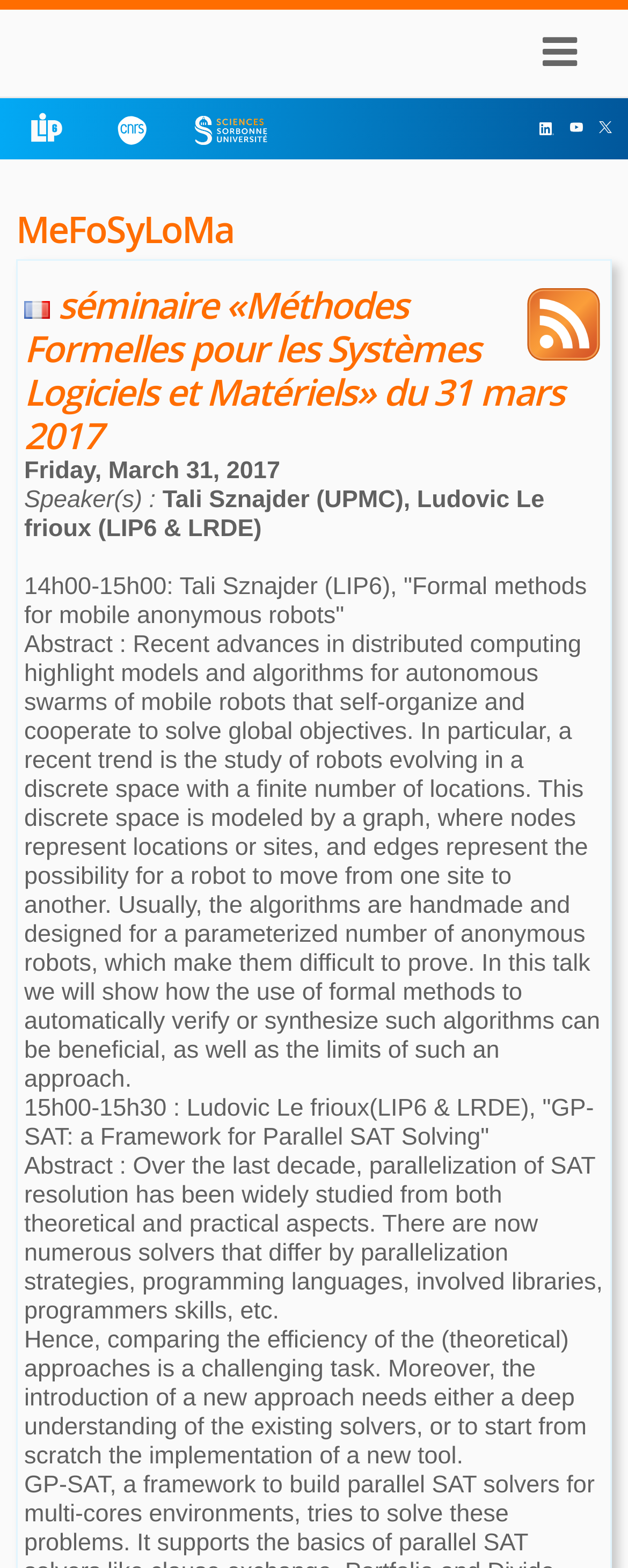What is the topic of Tali Sznajder's talk?
Please use the image to deliver a detailed and complete answer.

The topic of Tali Sznajder's talk can be found in the StaticText element with bounding box coordinates [0.038, 0.366, 0.934, 0.401], which is located below the speakers' names element.